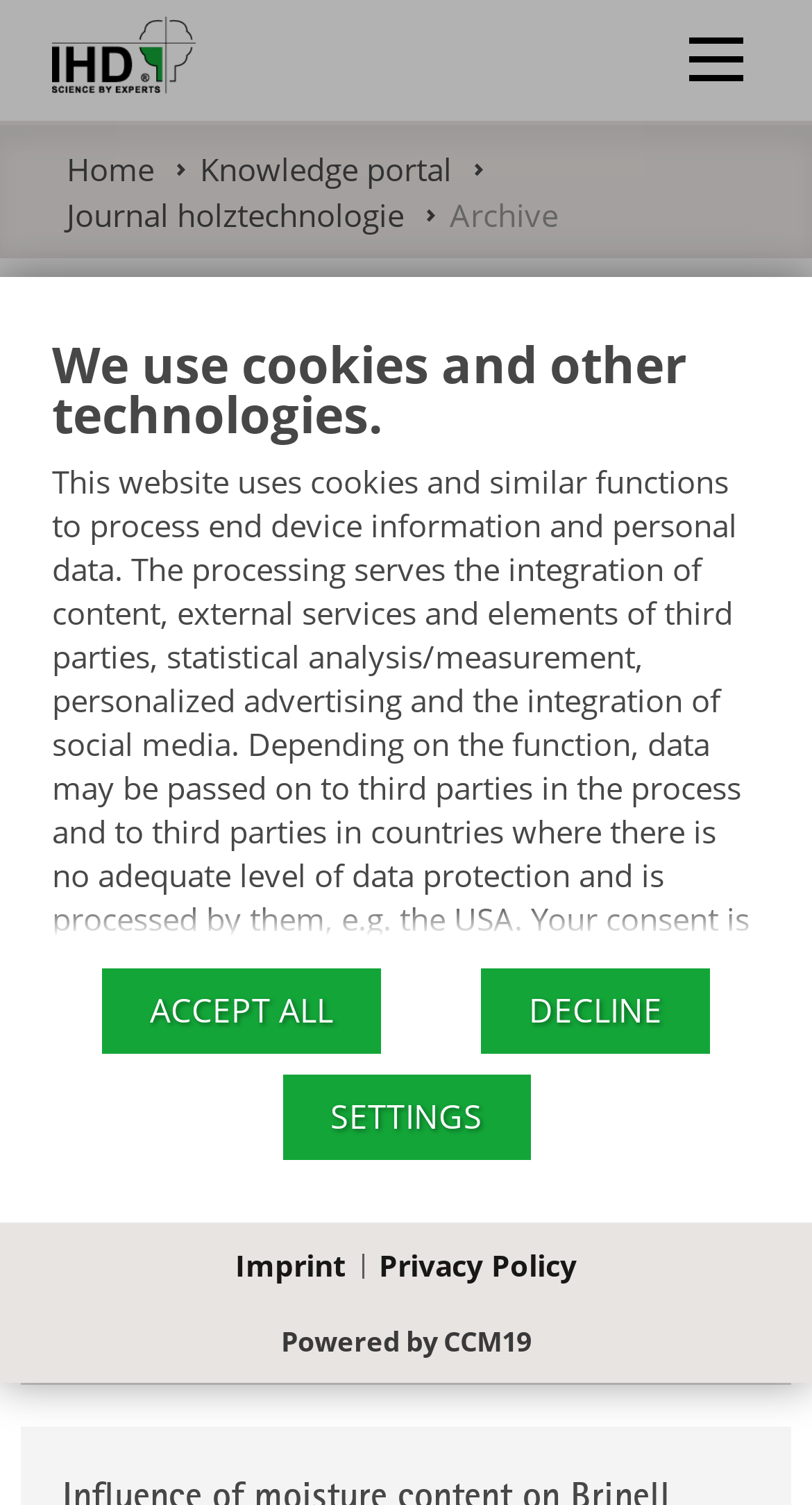Please identify the primary heading of the webpage and give its text content.

VOLUME 50, ISSUE 1/2009